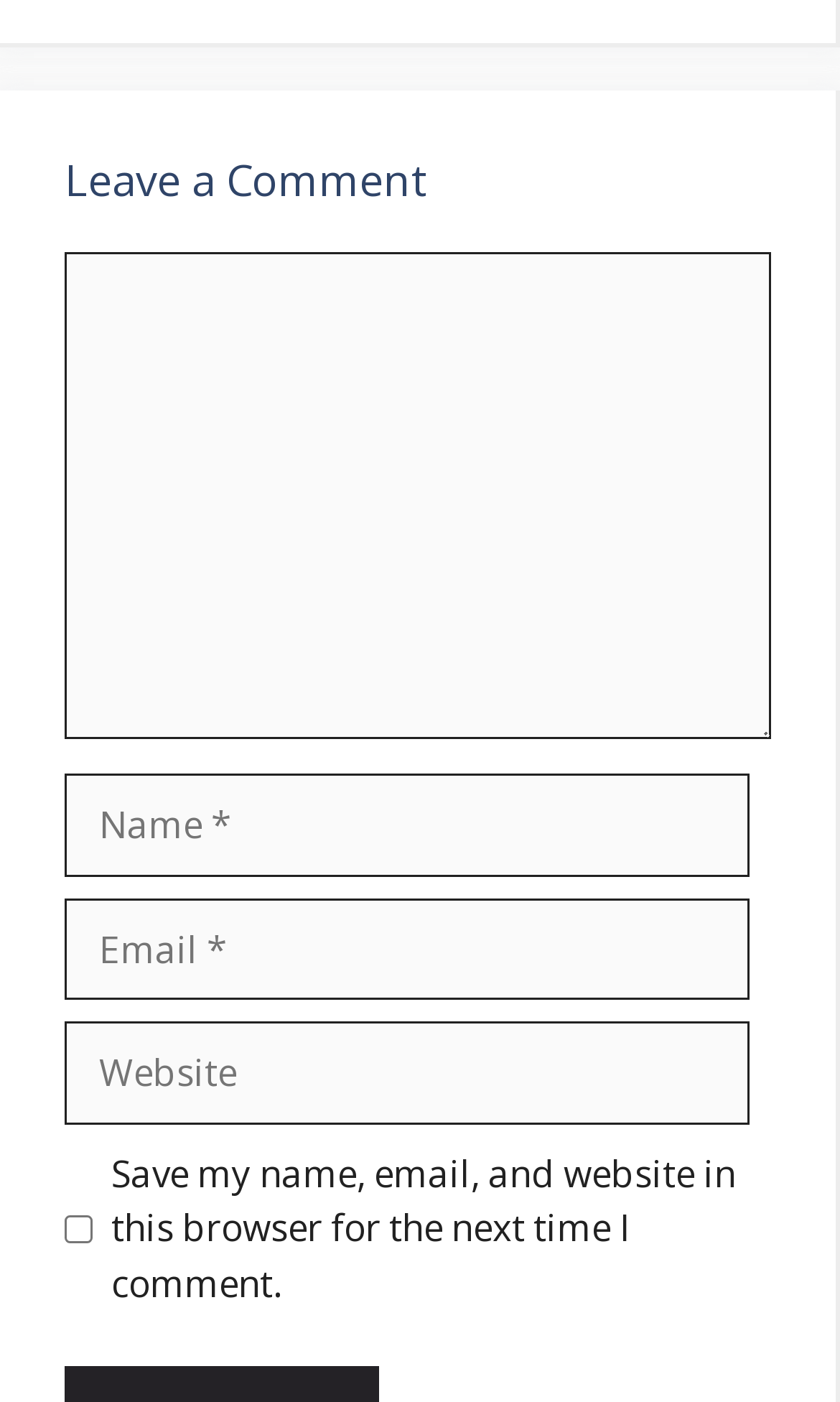How many input fields are there in the comment section?
We need a detailed and meticulous answer to the question.

There are four input fields in the comment section: the comment box, name, email, and website. These fields are all text boxes where users can input their information.